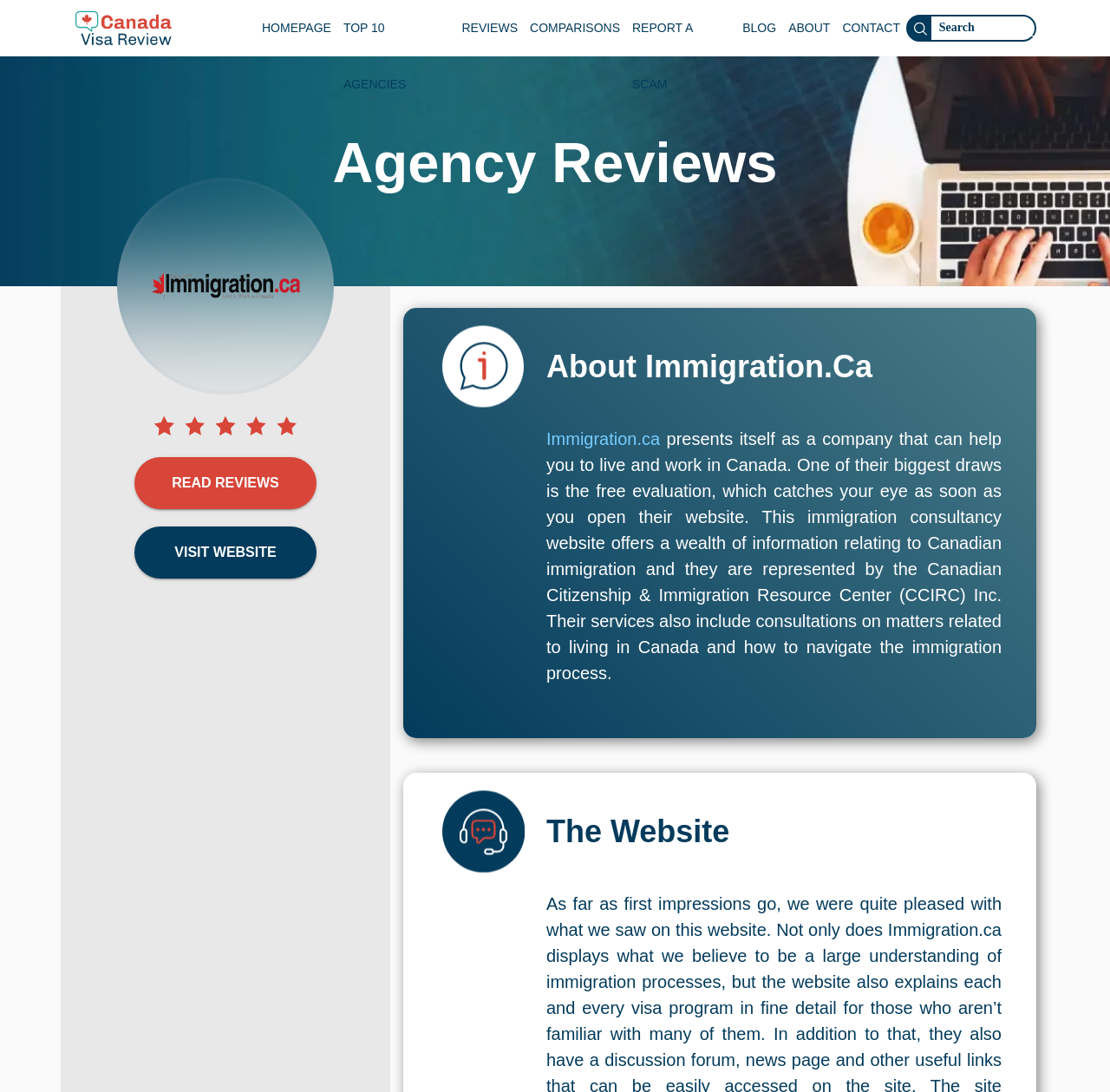What is the purpose of the free evaluation offered by Immigration.ca?
Give a single word or phrase answer based on the content of the image.

To help with Canadian immigration